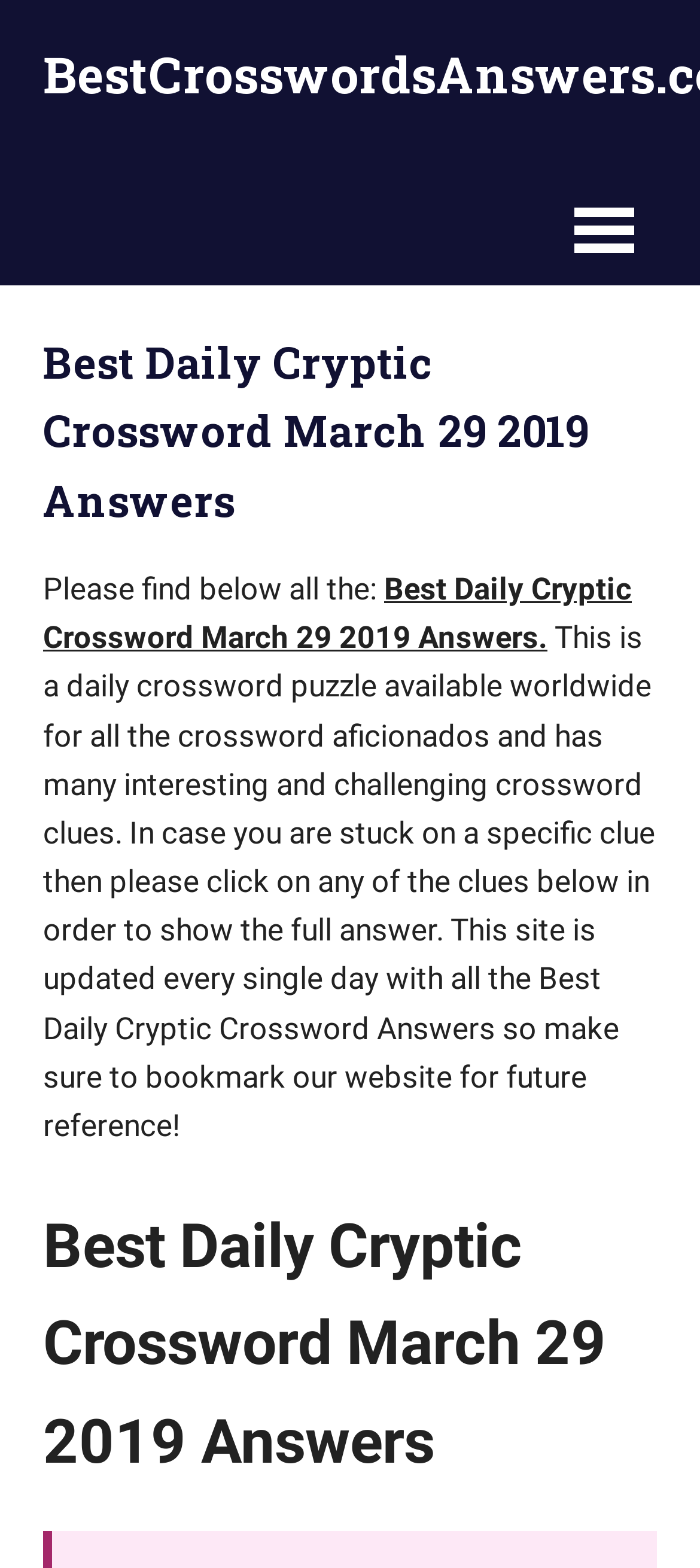How often is the website updated?
Using the visual information from the image, give a one-word or short-phrase answer.

Every single day